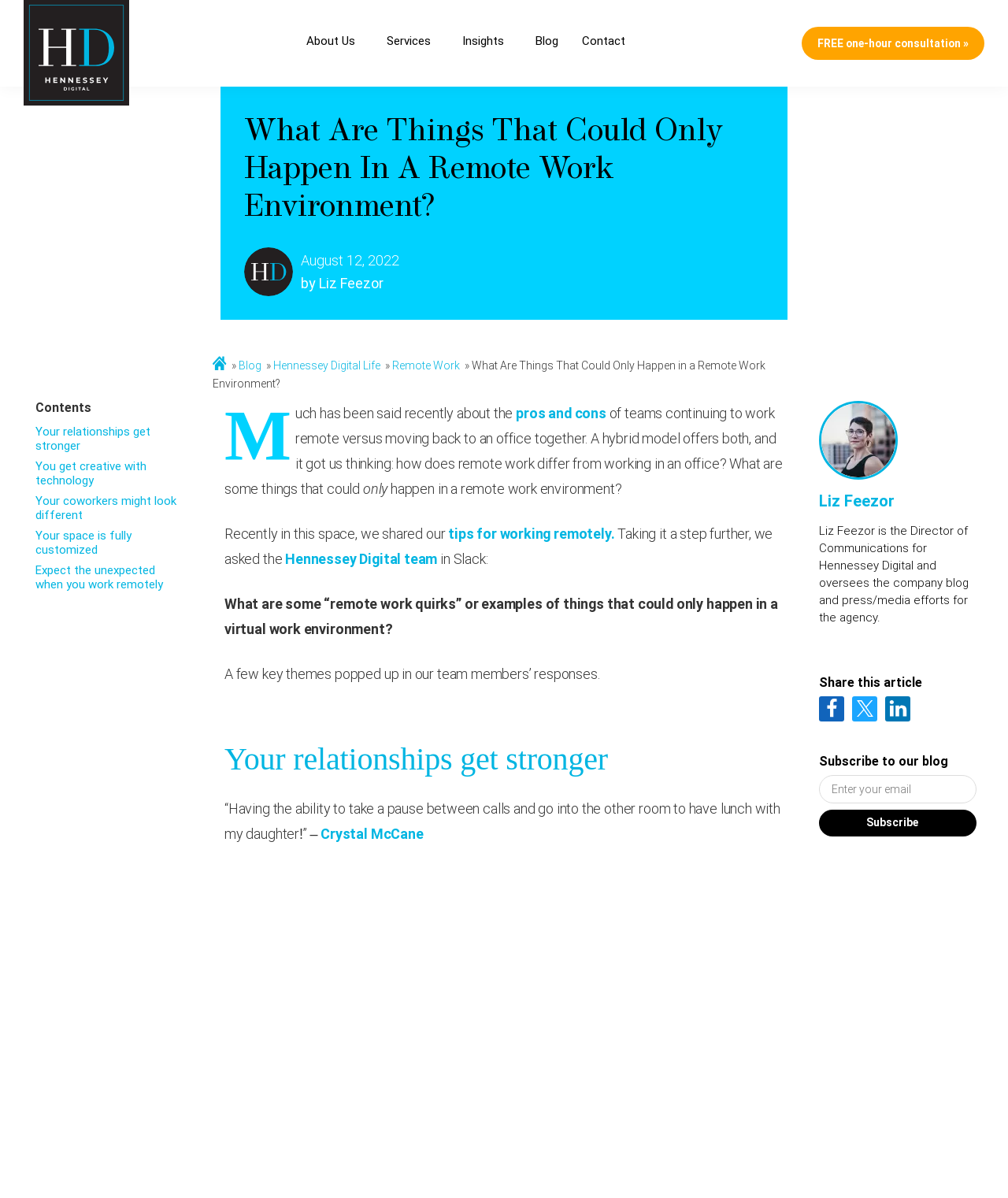From the given element description: "Your coworkers might look different", find the bounding box for the UI element. Provide the coordinates as four float numbers between 0 and 1, in the order [left, top, right, bottom].

[0.027, 0.409, 0.184, 0.438]